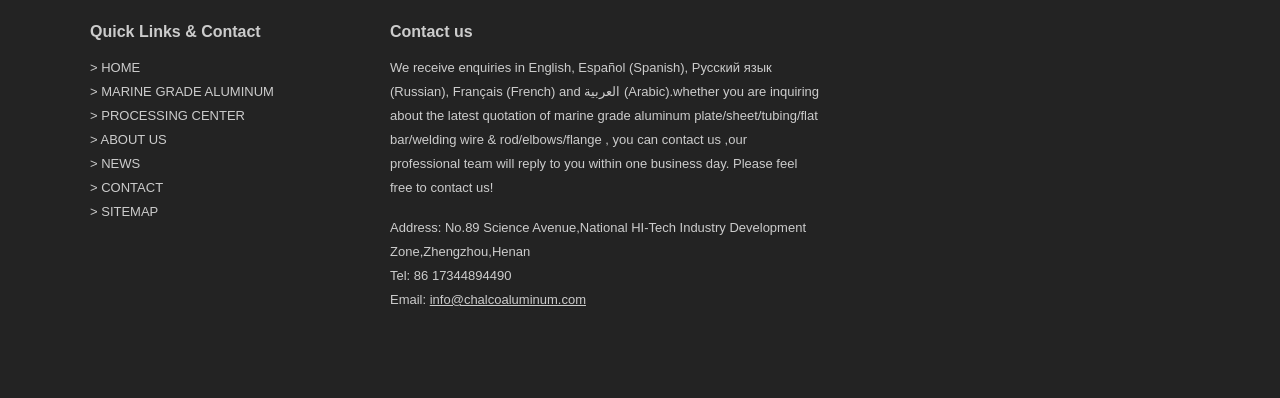Can you show the bounding box coordinates of the region to click on to complete the task described in the instruction: "go to home page"?

[0.079, 0.151, 0.11, 0.188]